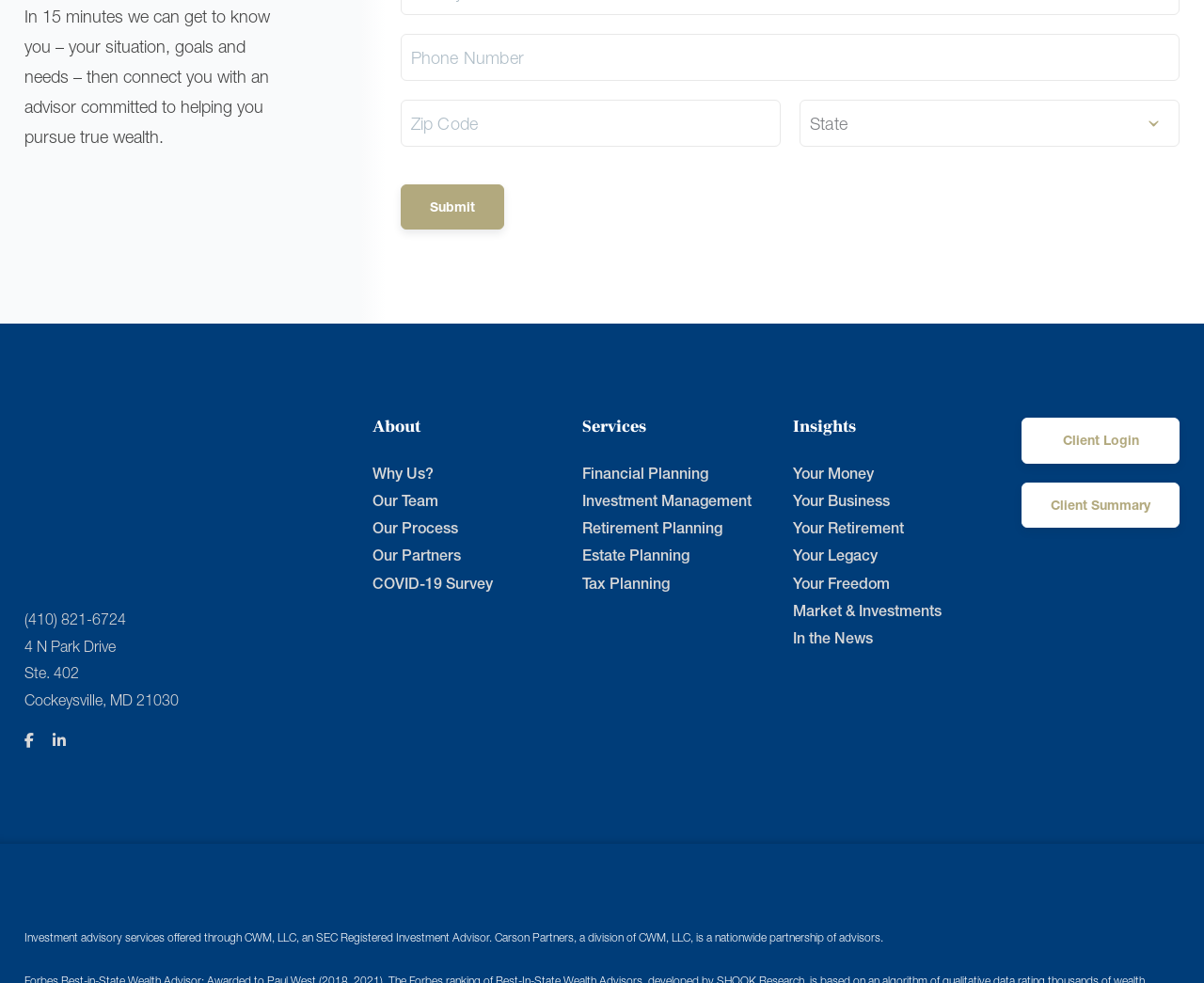Please identify the bounding box coordinates of the clickable region that I should interact with to perform the following instruction: "Click the Submit button". The coordinates should be expressed as four float numbers between 0 and 1, i.e., [left, top, right, bottom].

[0.332, 0.188, 0.418, 0.234]